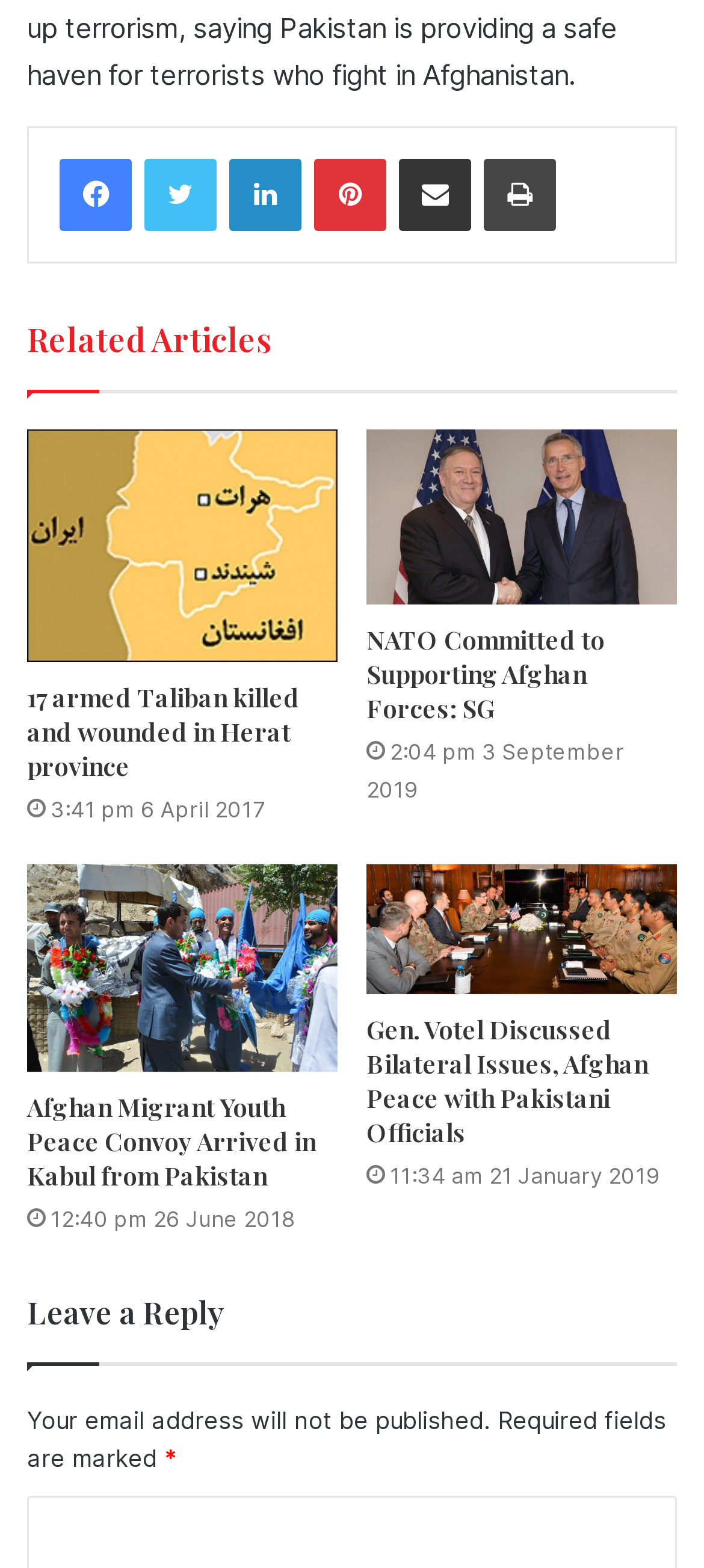Please analyze the image and give a detailed answer to the question:
What is the format of the timestamps?

The timestamps listed next to each article are in the format of 'time am/pm, date month year', providing information about when each article was published.